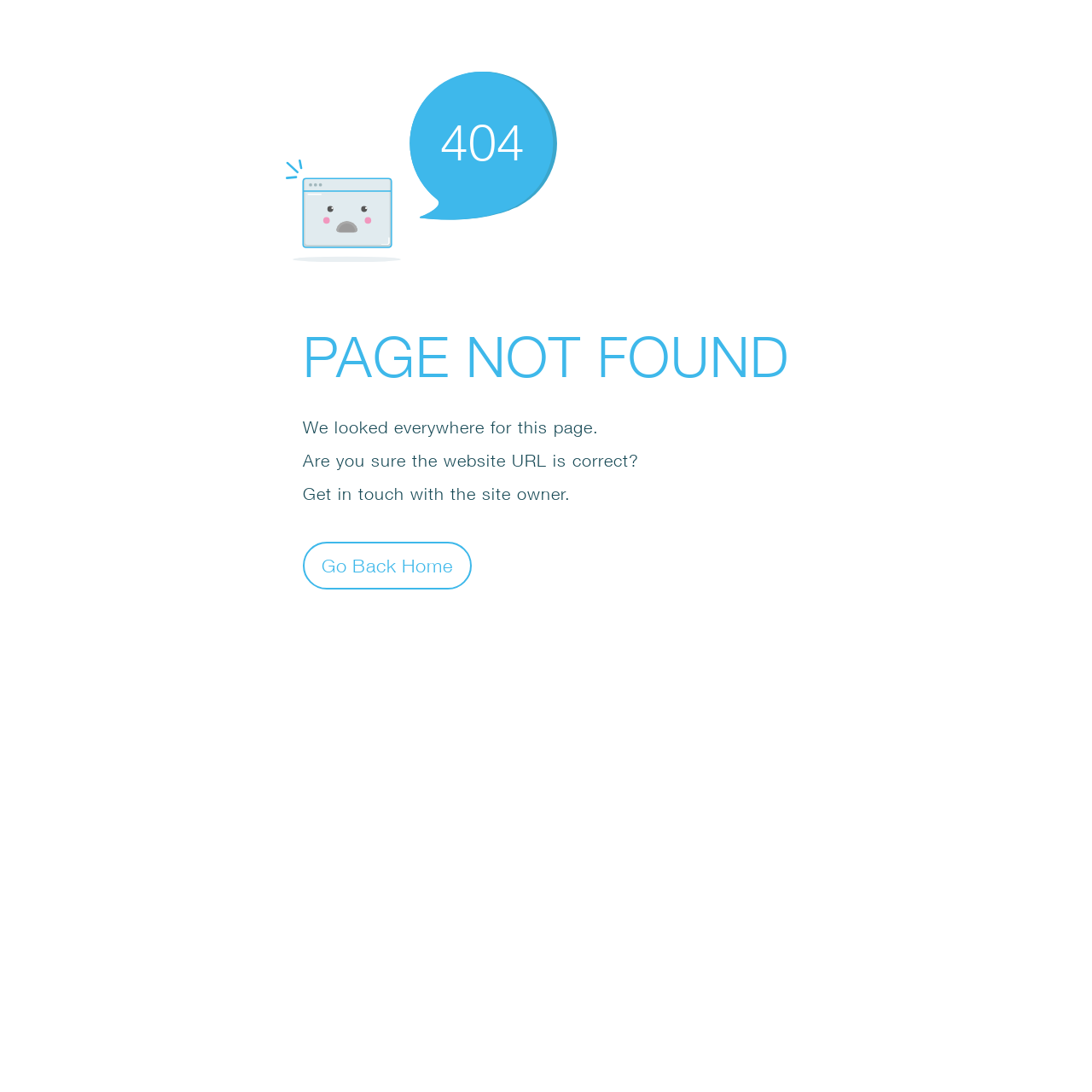Use one word or a short phrase to answer the question provided: 
What is the error code displayed?

404